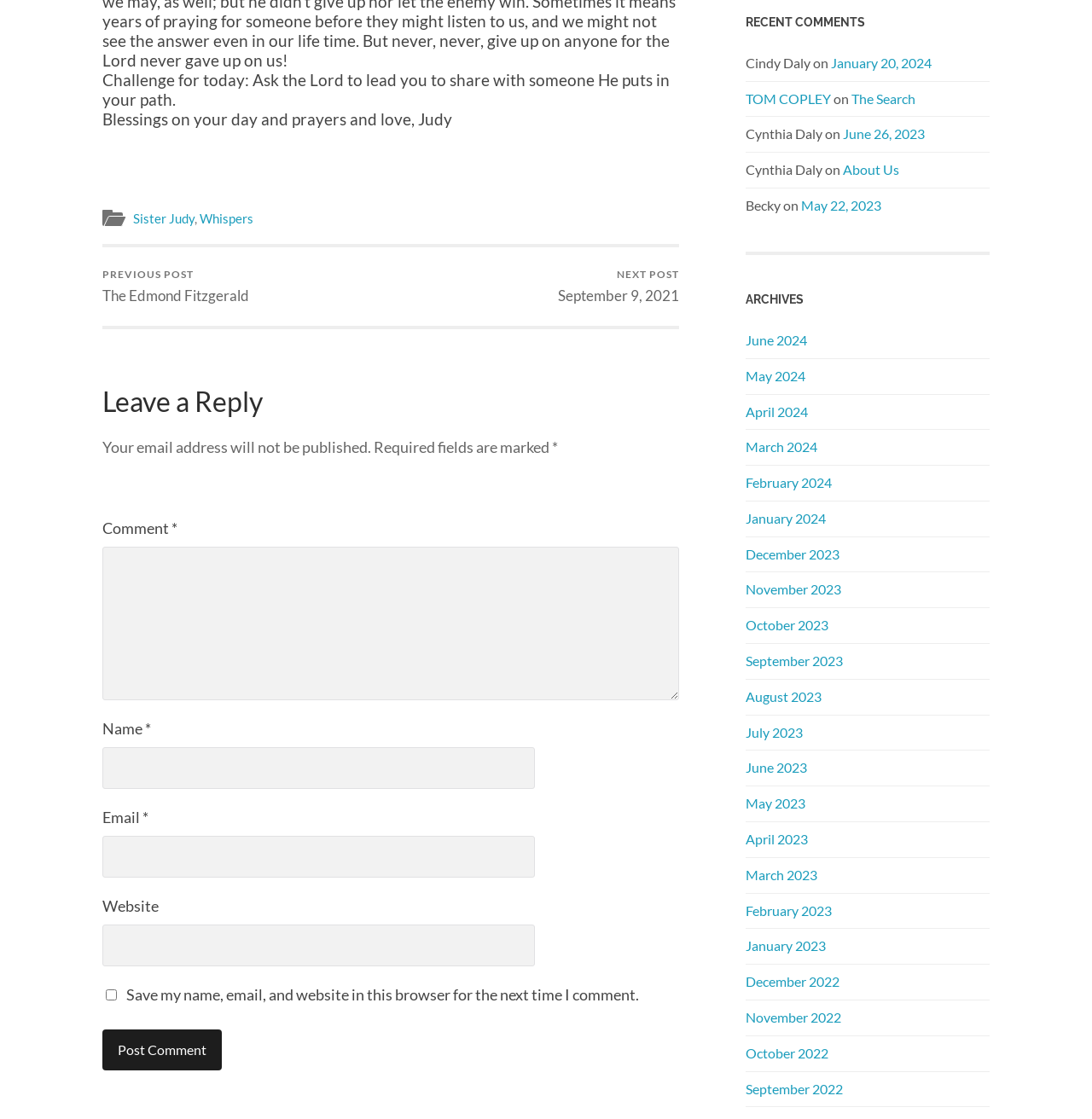Kindly determine the bounding box coordinates for the clickable area to achieve the given instruction: "Enter your name in the 'Name' field".

[0.094, 0.668, 0.49, 0.705]